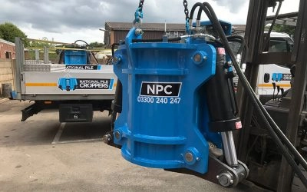Answer the question using only a single word or phrase: 
What is the affiliation of the equipment?

National Pile Croppers